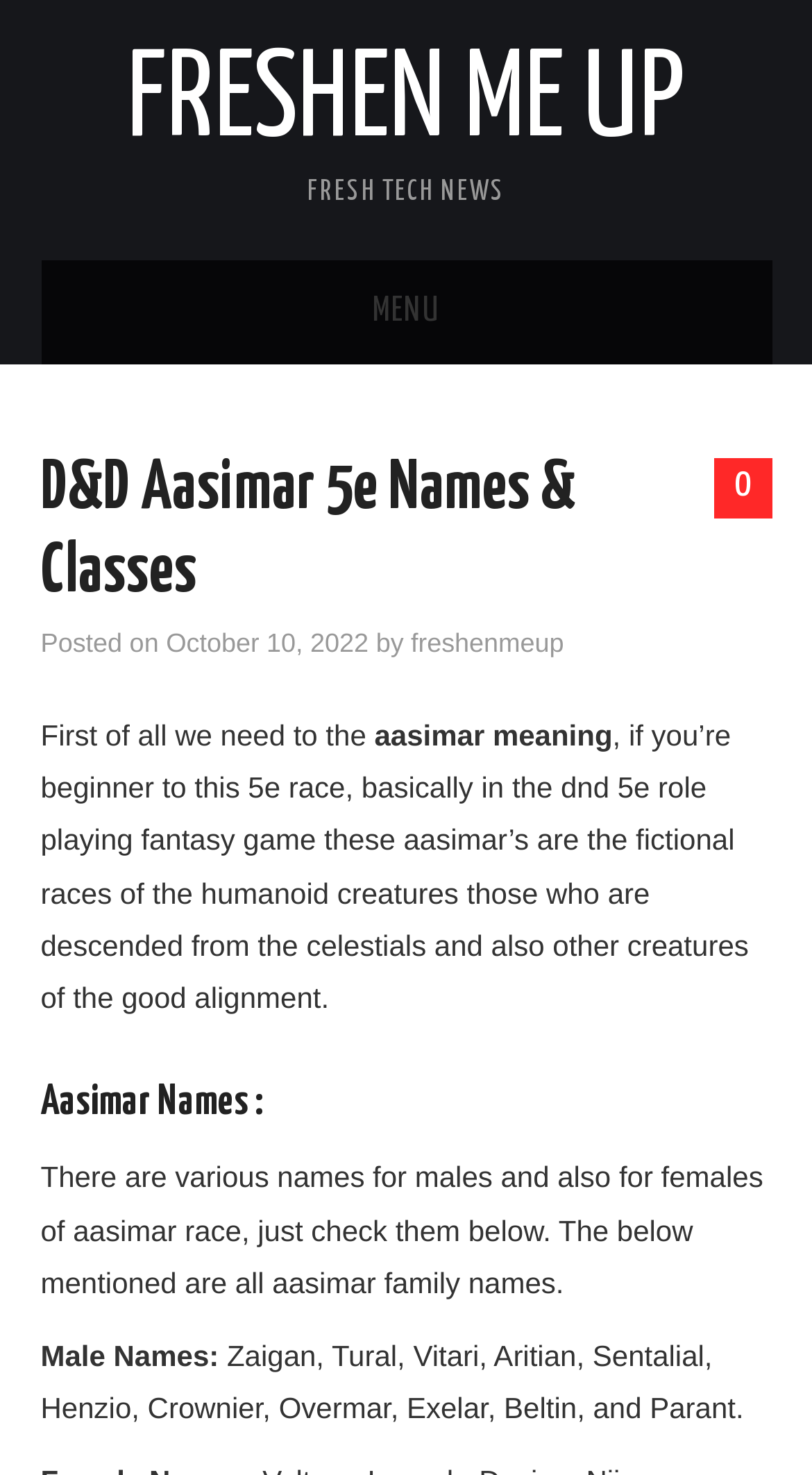Please predict the bounding box coordinates (top-left x, top-left y, bottom-right x, bottom-right y) for the UI element in the screenshot that fits the description: Freshen Me Up

[0.156, 0.03, 0.844, 0.109]